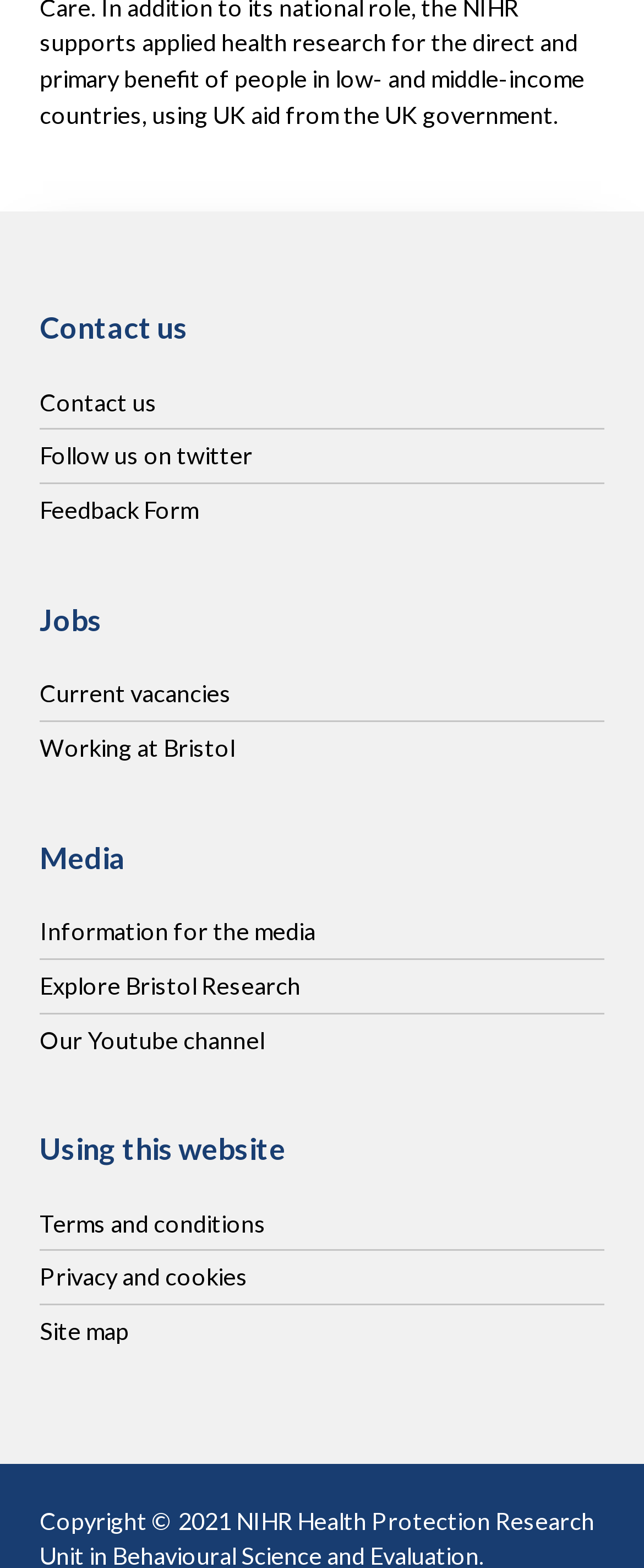What is the second link under 'Jobs'?
Give a one-word or short-phrase answer derived from the screenshot.

Working at Bristol